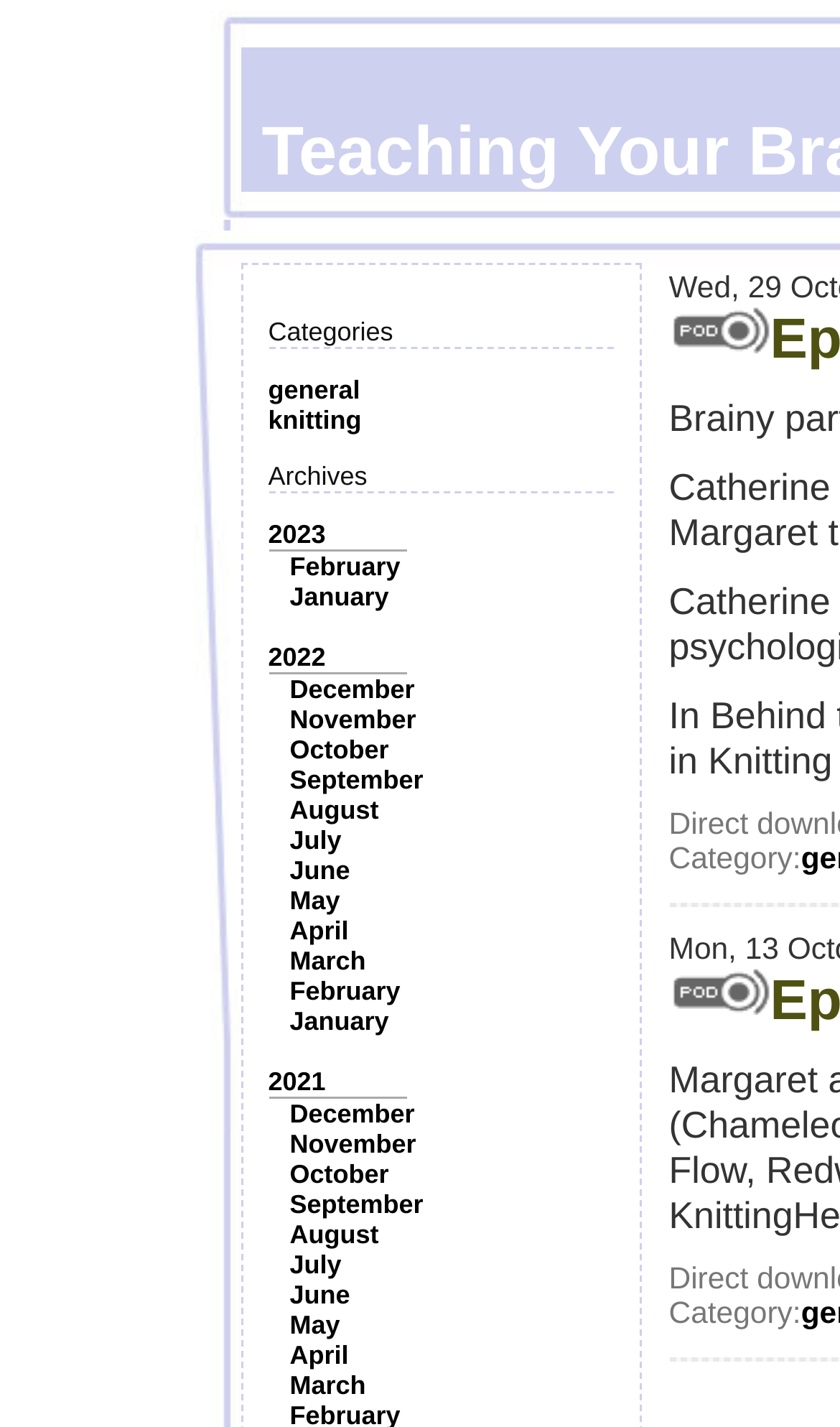Kindly determine the bounding box coordinates for the area that needs to be clicked to execute this instruction: "Explore the 'knitting' category".

[0.319, 0.284, 0.43, 0.305]